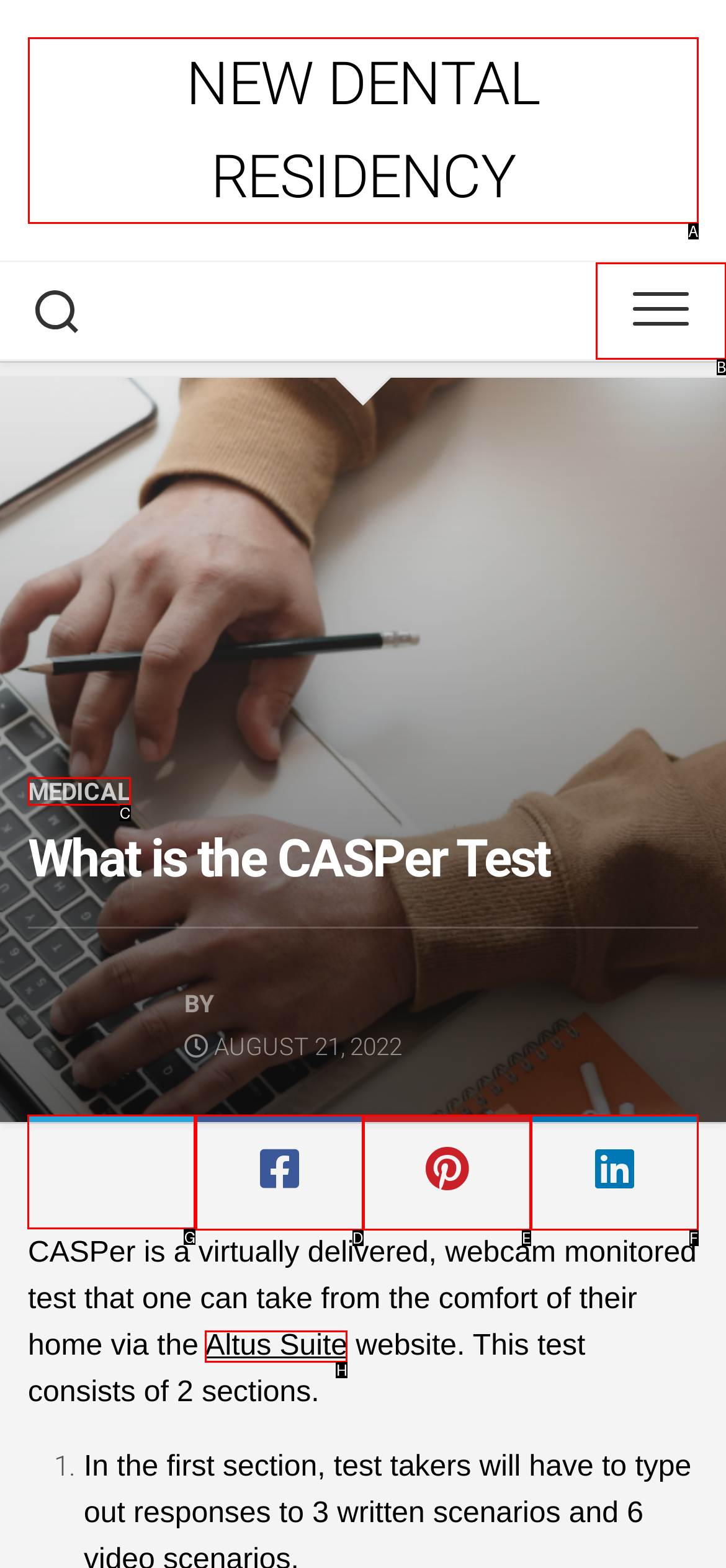Find the HTML element to click in order to complete this task: navigate to real estate
Answer with the letter of the correct option.

None